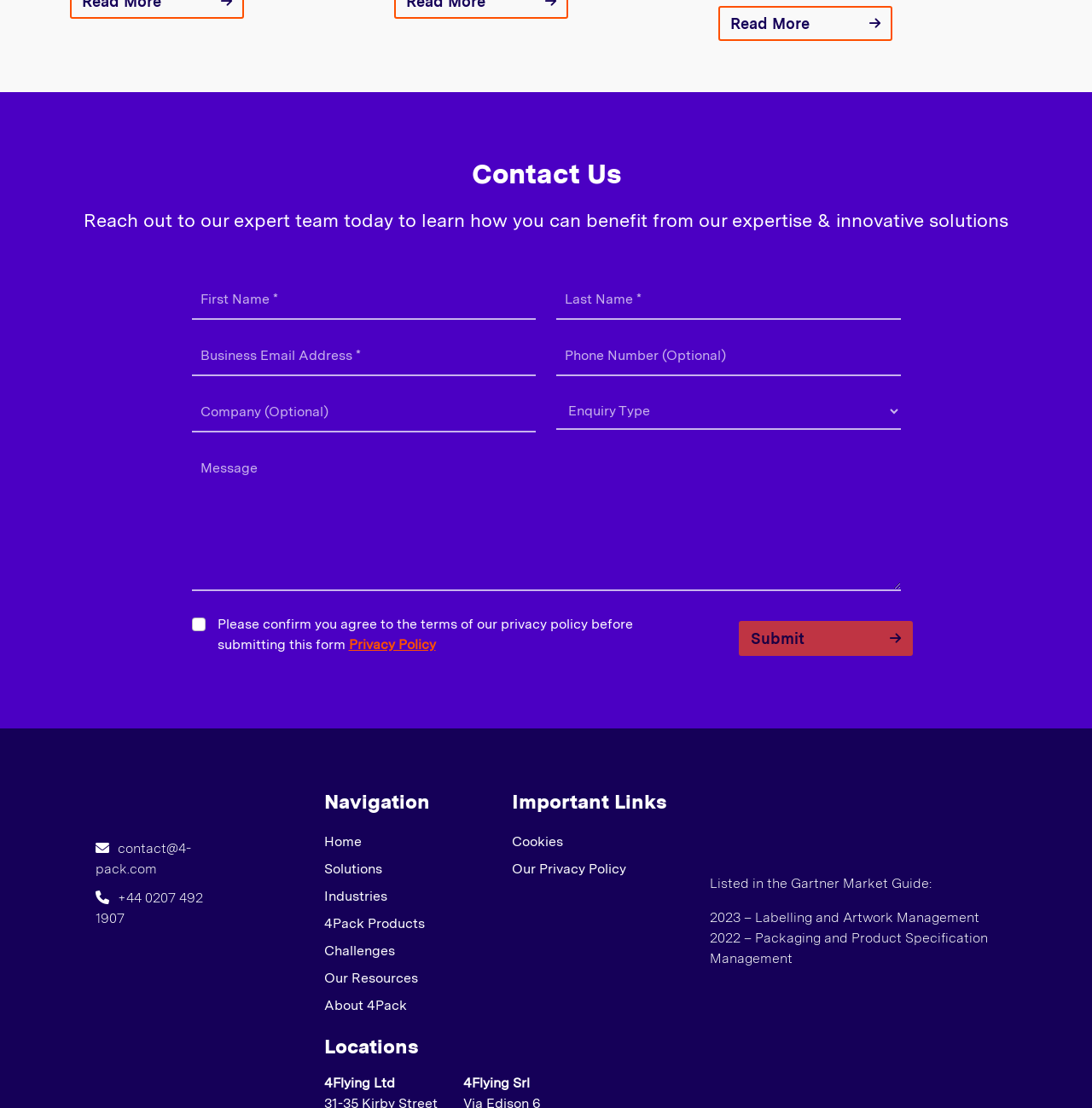Answer the question in one word or a short phrase:
What is the required information to submit the form?

First Name, Last Name, Business Email Address